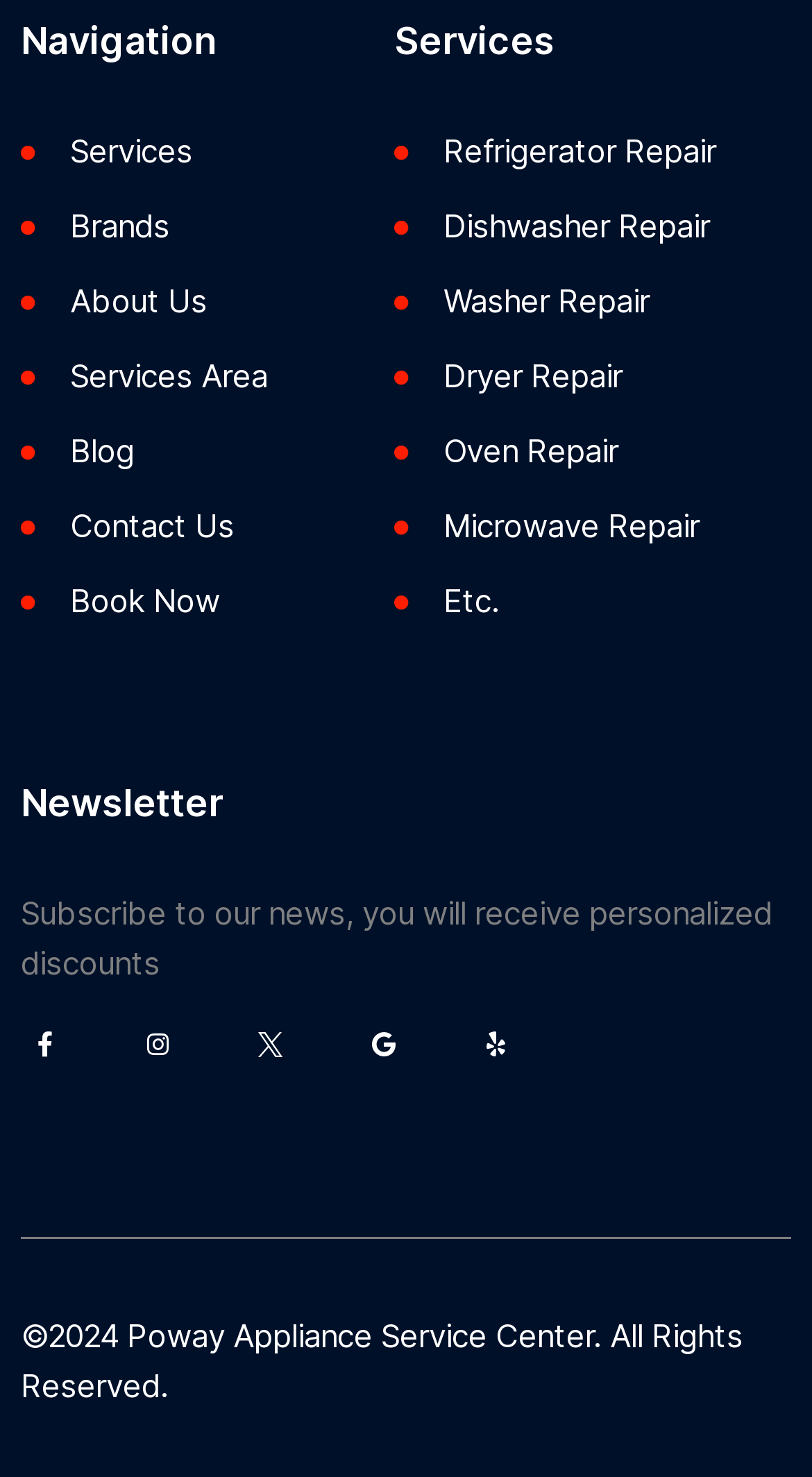Pinpoint the bounding box coordinates of the clickable element needed to complete the instruction: "Click on Services". The coordinates should be provided as four float numbers between 0 and 1: [left, top, right, bottom].

[0.026, 0.086, 0.434, 0.12]